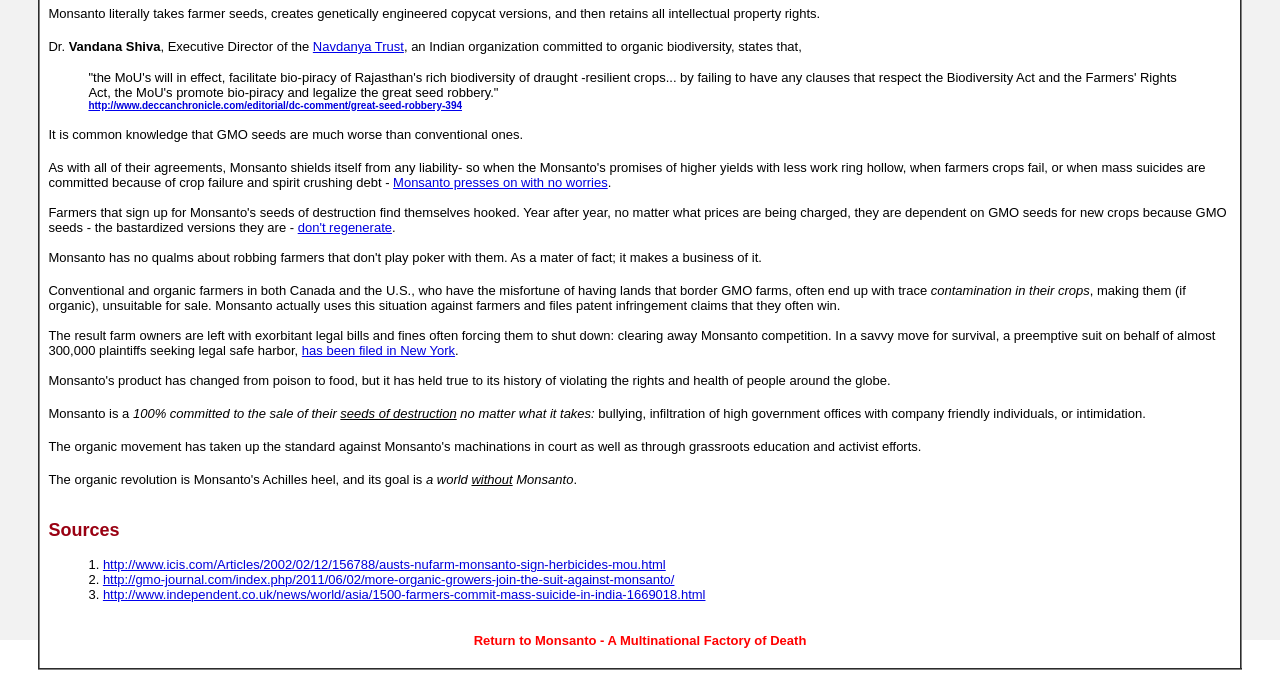Bounding box coordinates should be in the format (top-left x, top-left y, bottom-right x, bottom-right y) and all values should be floating point numbers between 0 and 1. Determine the bounding box coordinate for the UI element described as: http://www.icis.com/Articles/2002/02/12/156788/austs-nufarm-monsanto-sign-herbicides-mou.html

[0.08, 0.81, 0.52, 0.831]